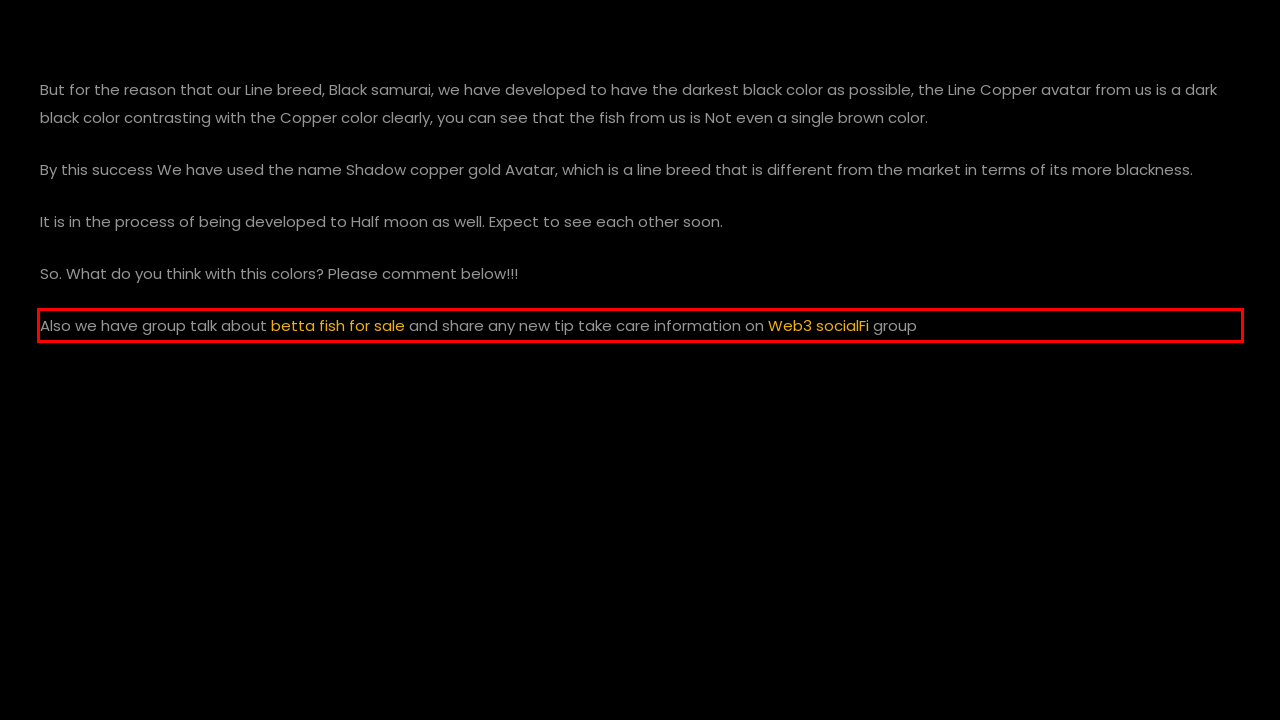With the provided screenshot of a webpage, locate the red bounding box and perform OCR to extract the text content inside it.

Also we have group talk about betta fish for sale and share any new tip take care information on Web3 socialFi group